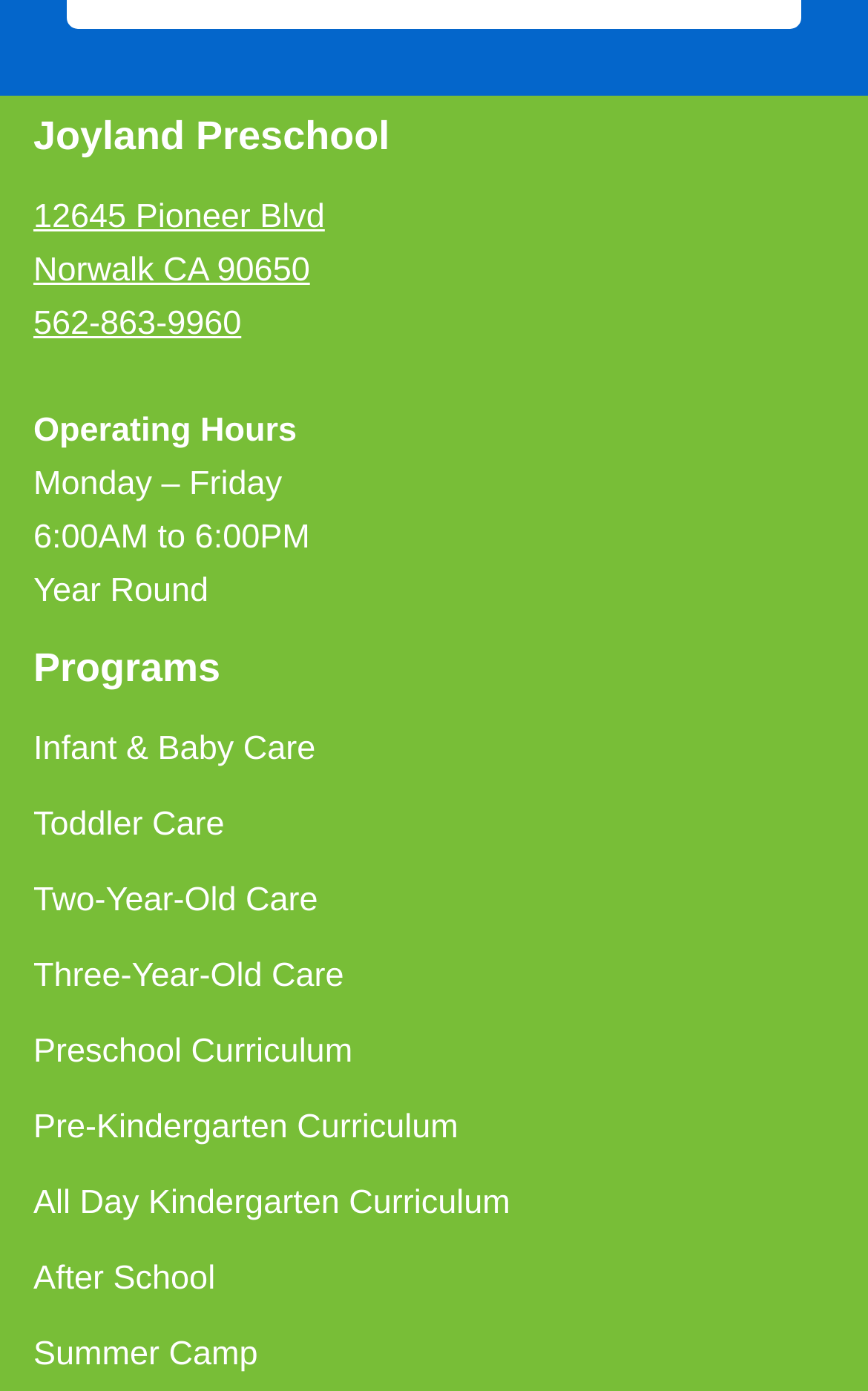Please provide the bounding box coordinates for the element that needs to be clicked to perform the following instruction: "Contact us". The coordinates should be given as four float numbers between 0 and 1, i.e., [left, top, right, bottom].

None